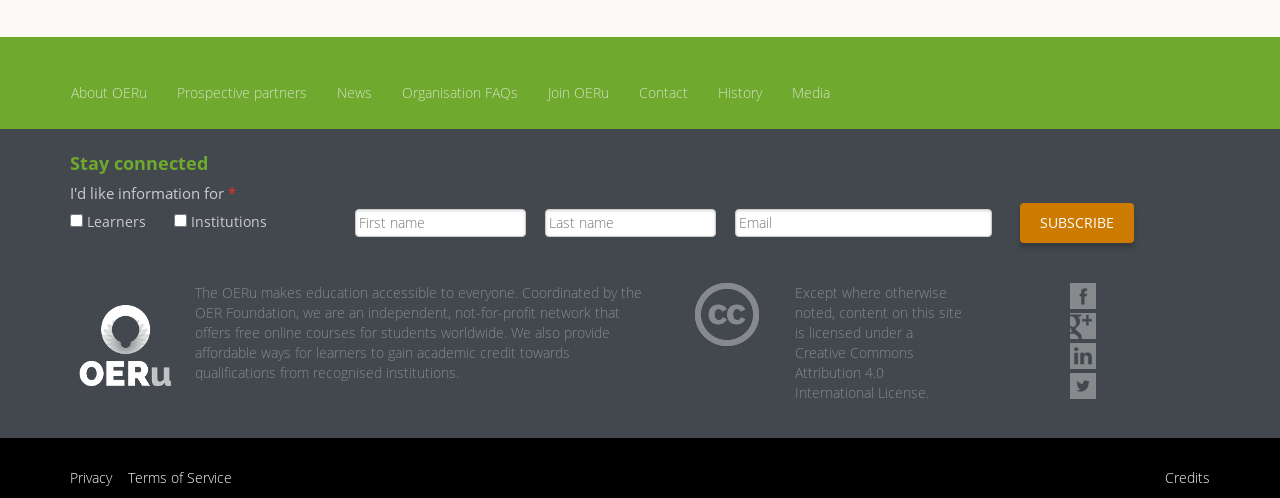Ascertain the bounding box coordinates for the UI element detailed here: "Media". The coordinates should be provided as [left, top, right, bottom] with each value being a float between 0 and 1.

[0.607, 0.116, 0.66, 0.257]